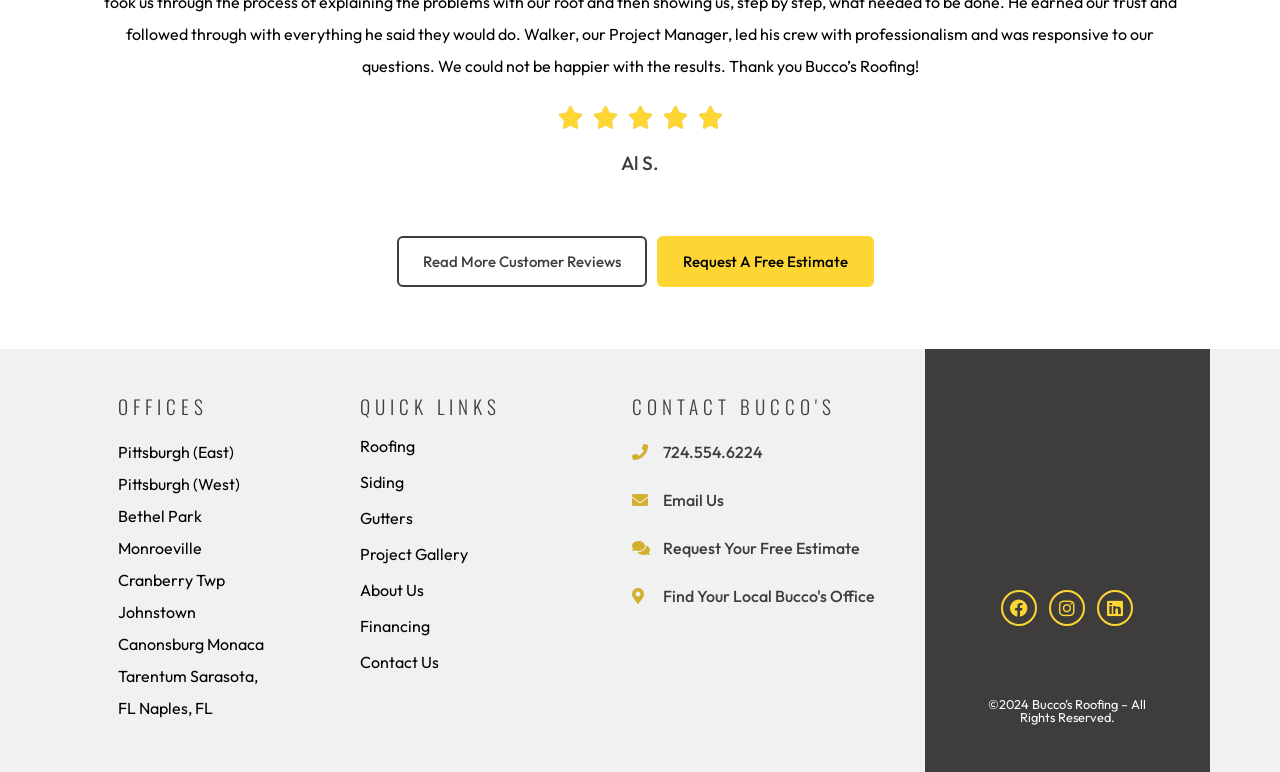Respond with a single word or short phrase to the following question: 
What is the rating of the company?

5/5